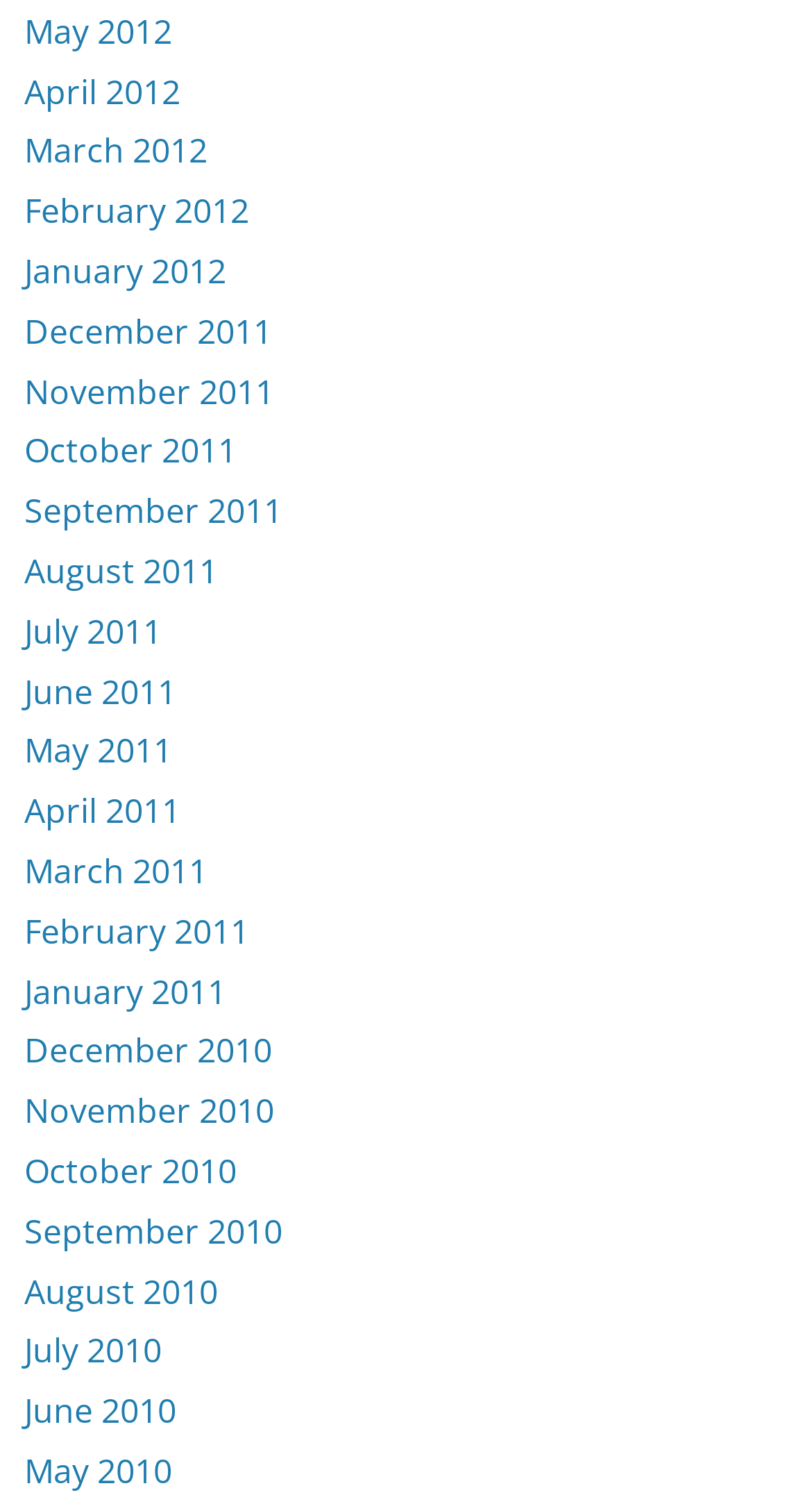Respond with a single word or short phrase to the following question: 
What is the latest month listed in 2012?

May 2012